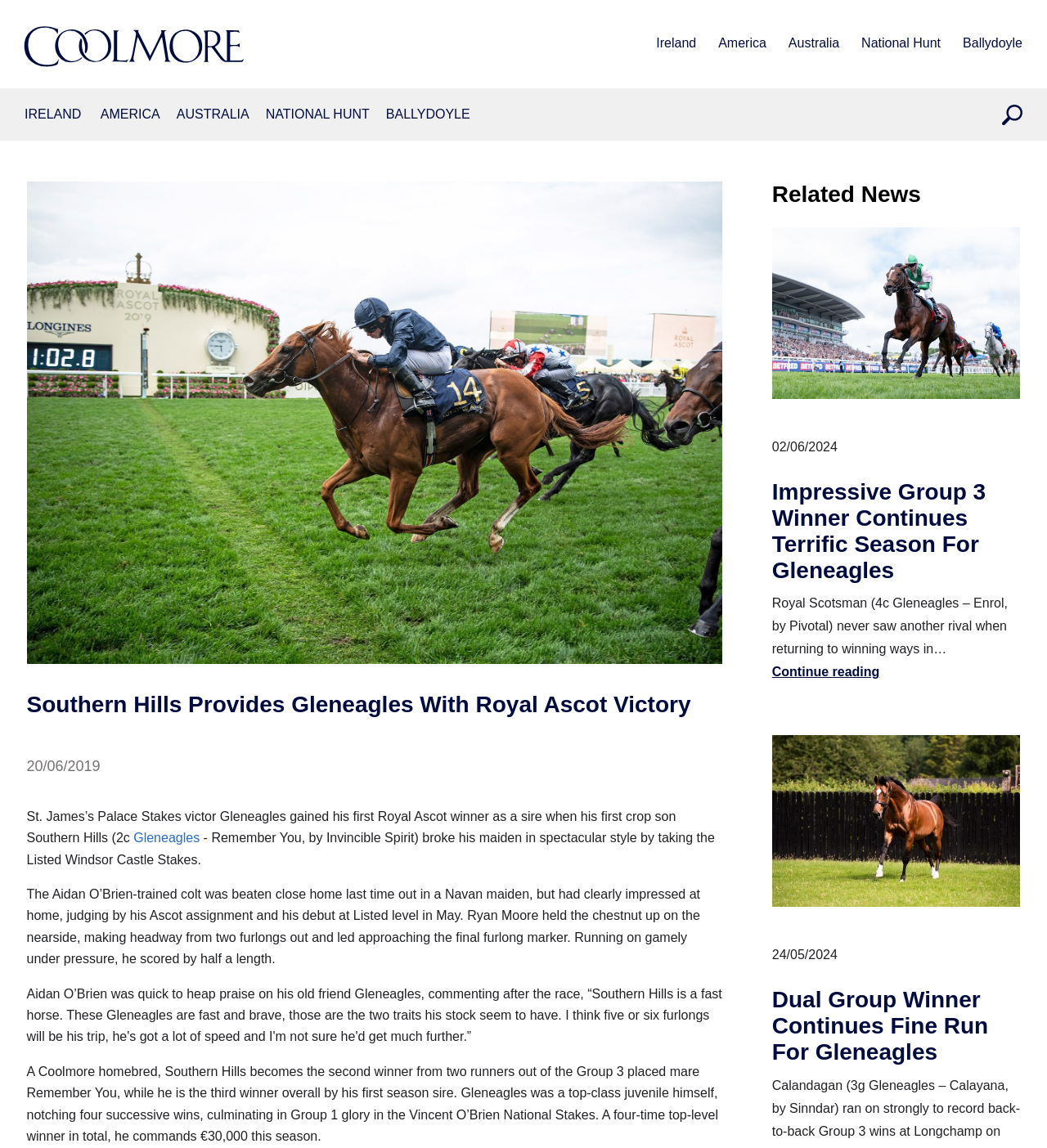Respond with a single word or phrase to the following question:
Who is the trainer of the horse Southern Hills?

Aidan O'Brien